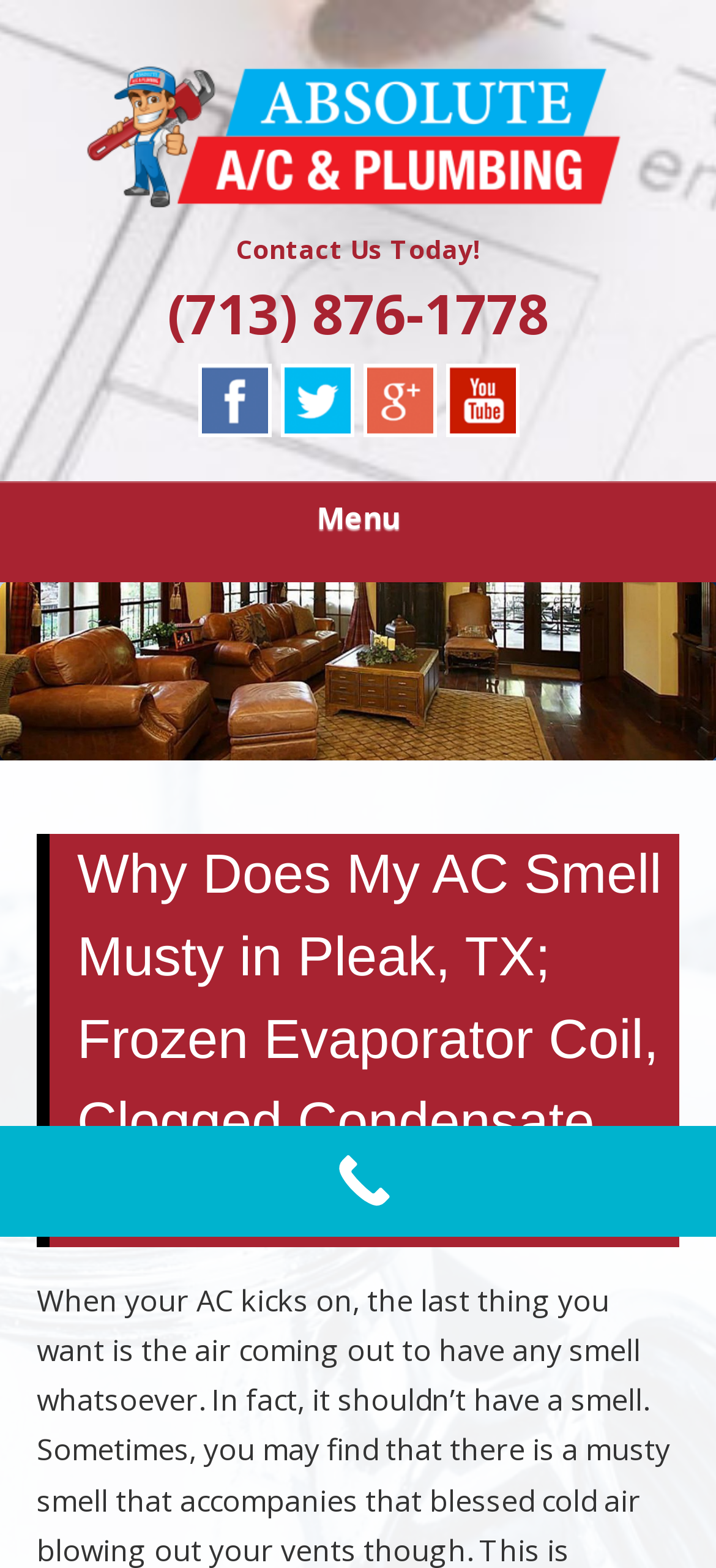Answer the following query with a single word or phrase:
What is the phone number?

(713) 876-1778